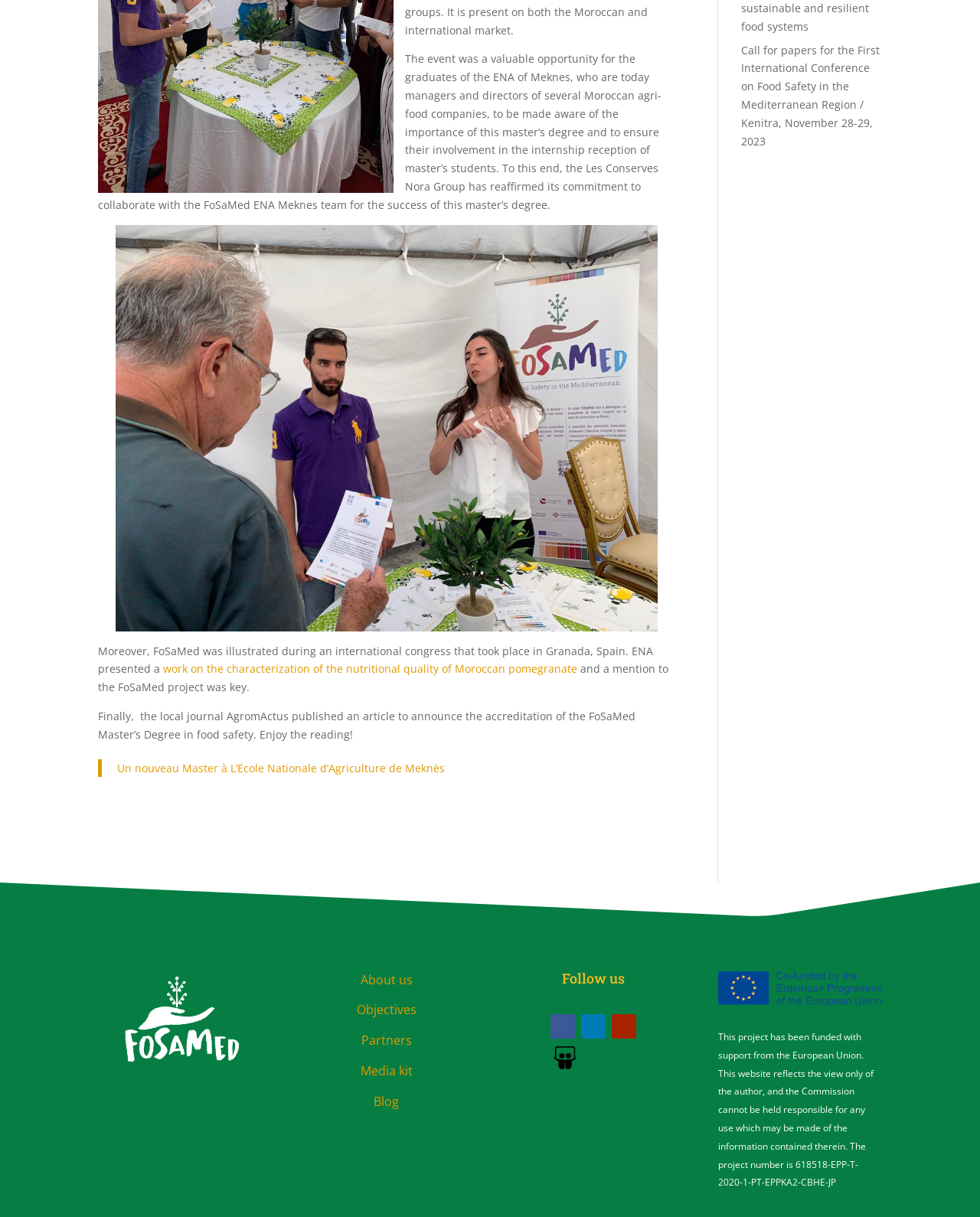Extract the bounding box coordinates for the UI element described by the text: "Partners". The coordinates should be in the form of [left, top, right, bottom] with values between 0 and 1.

[0.369, 0.848, 0.42, 0.862]